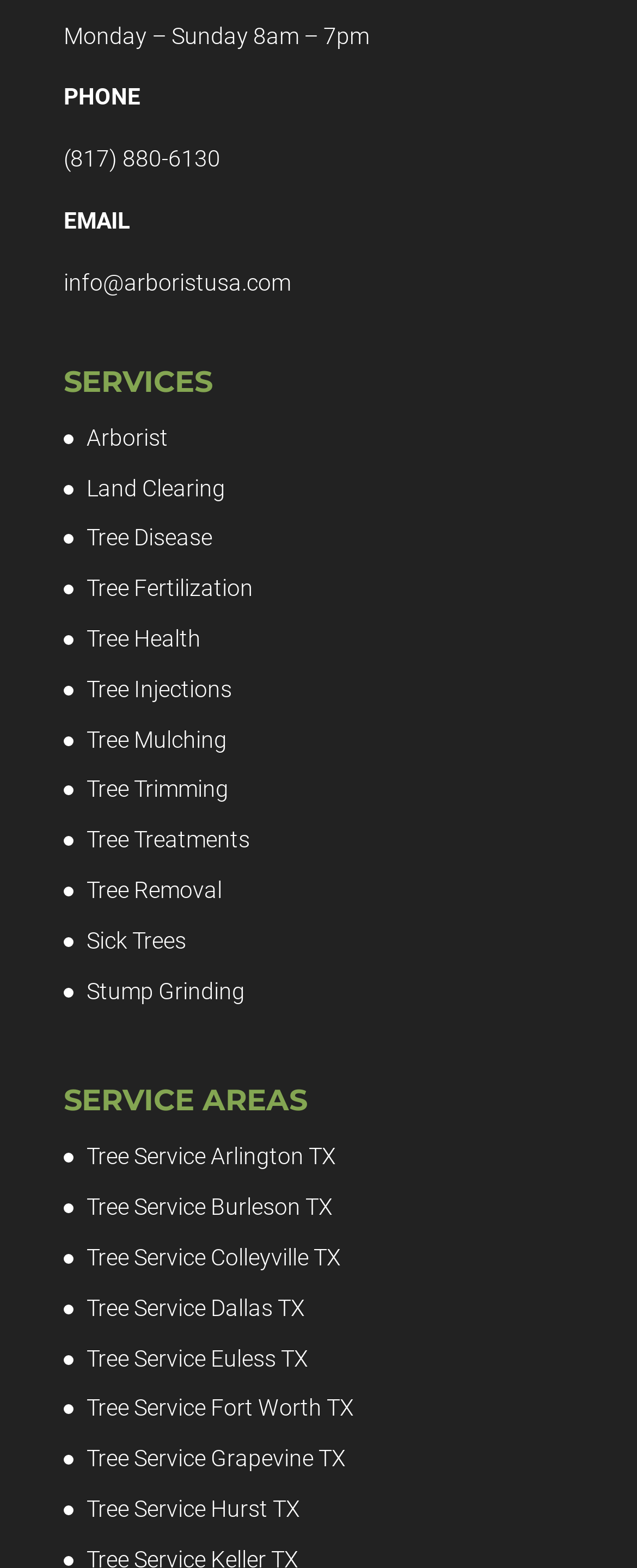Locate the bounding box coordinates of the clickable region to complete the following instruction: "Learn about Arborist services."

[0.136, 0.27, 0.264, 0.287]